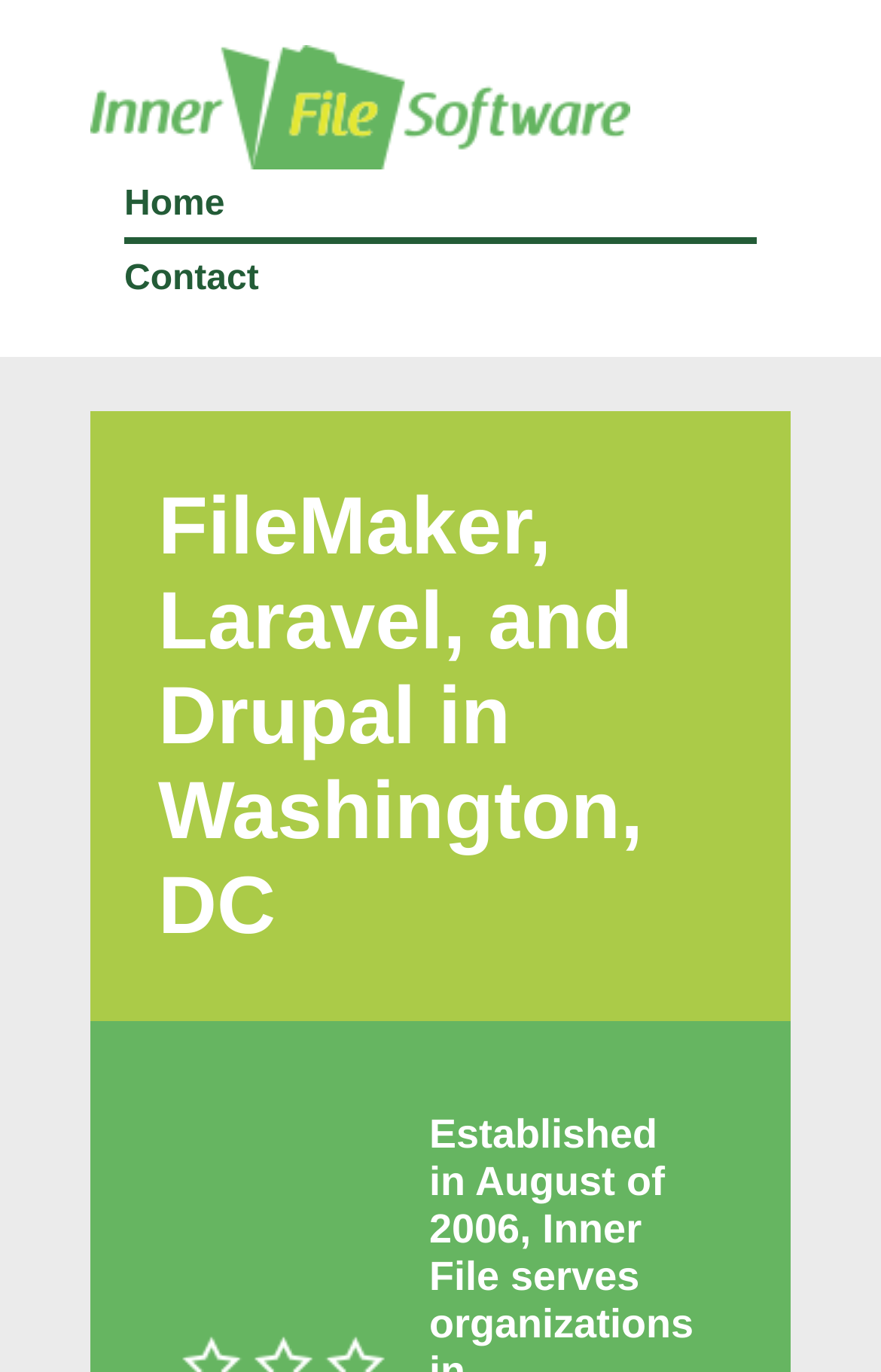Identify the bounding box for the described UI element: "Home".

[0.141, 0.123, 0.859, 0.178]